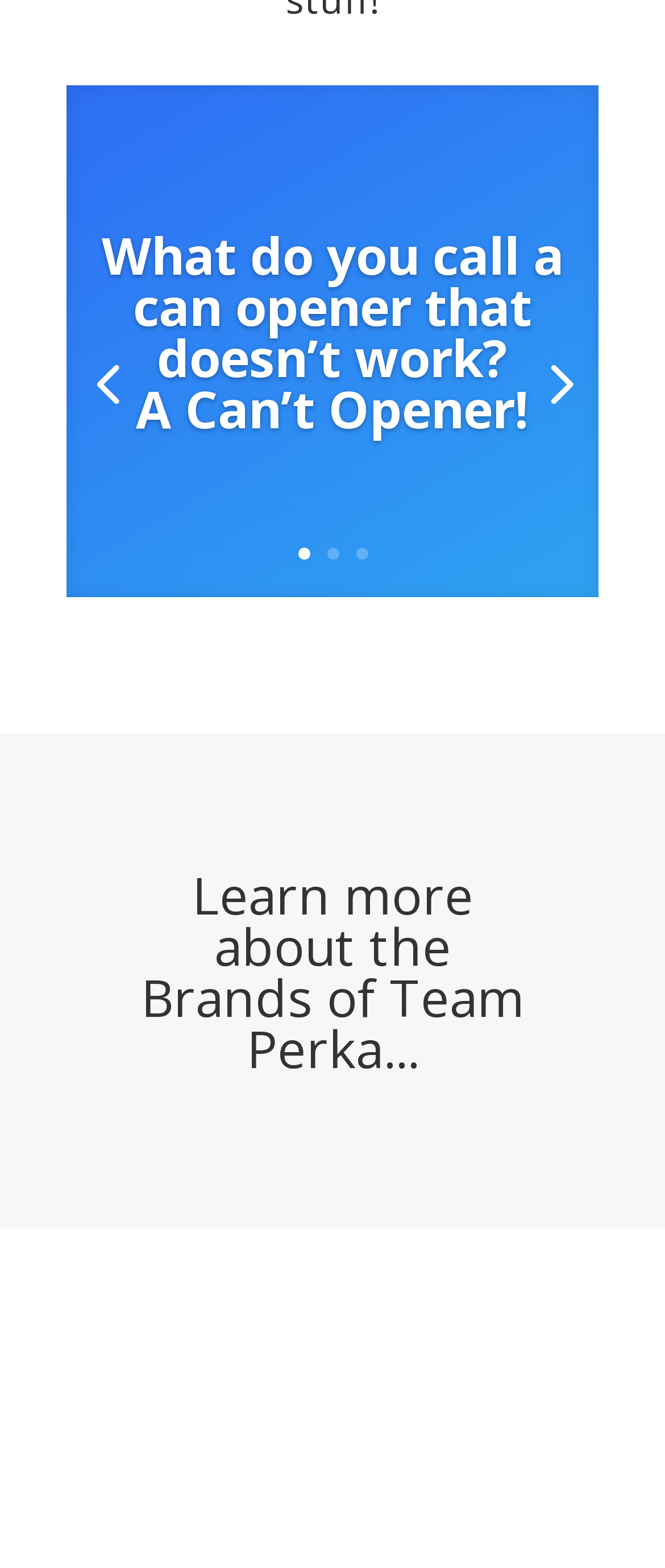Please provide a brief answer to the following inquiry using a single word or phrase:
What is the text of the second heading?

Learn more about the Brands of Team Perka...